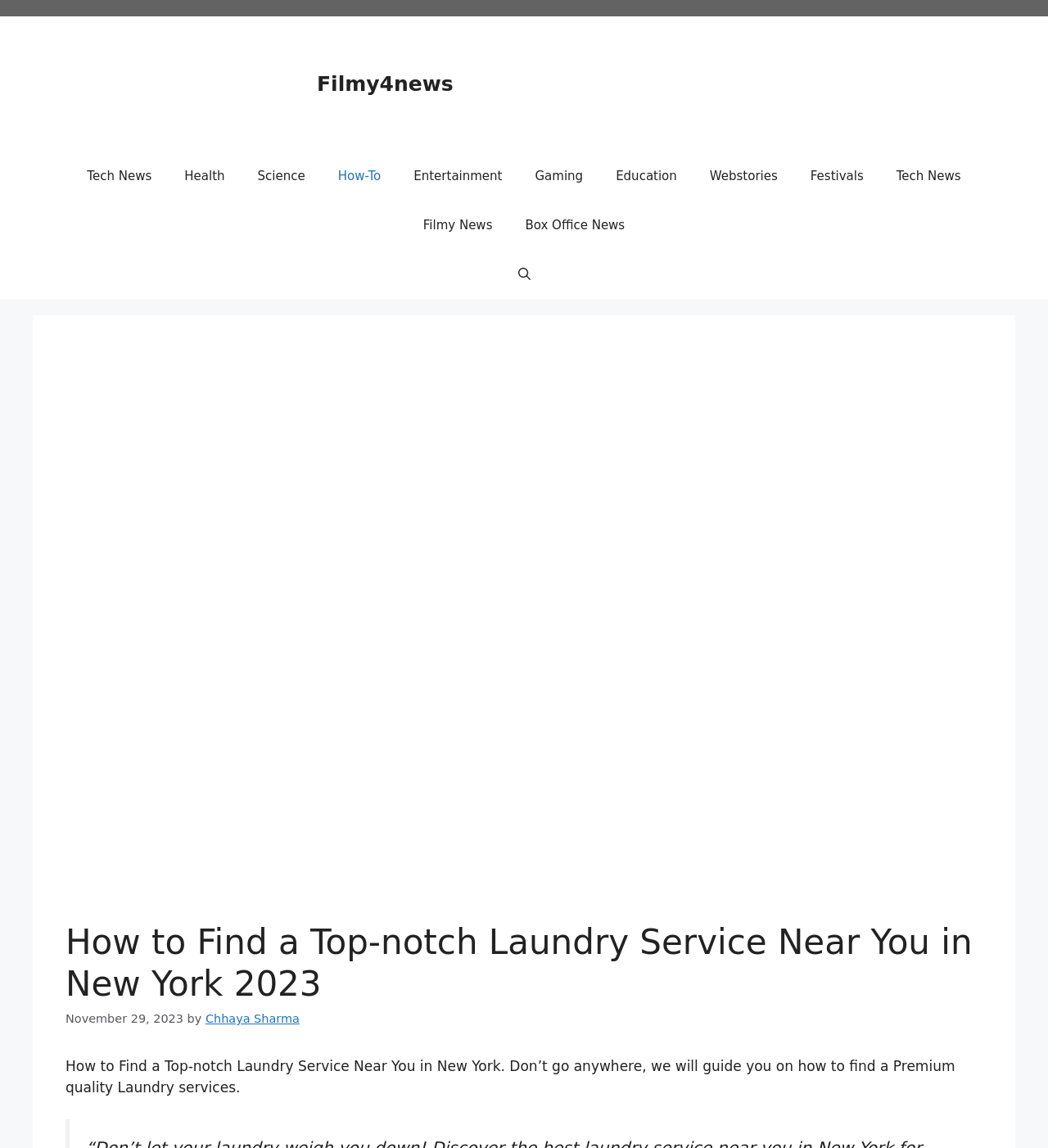Please respond to the question with a concise word or phrase:
How many navigation links are there?

11